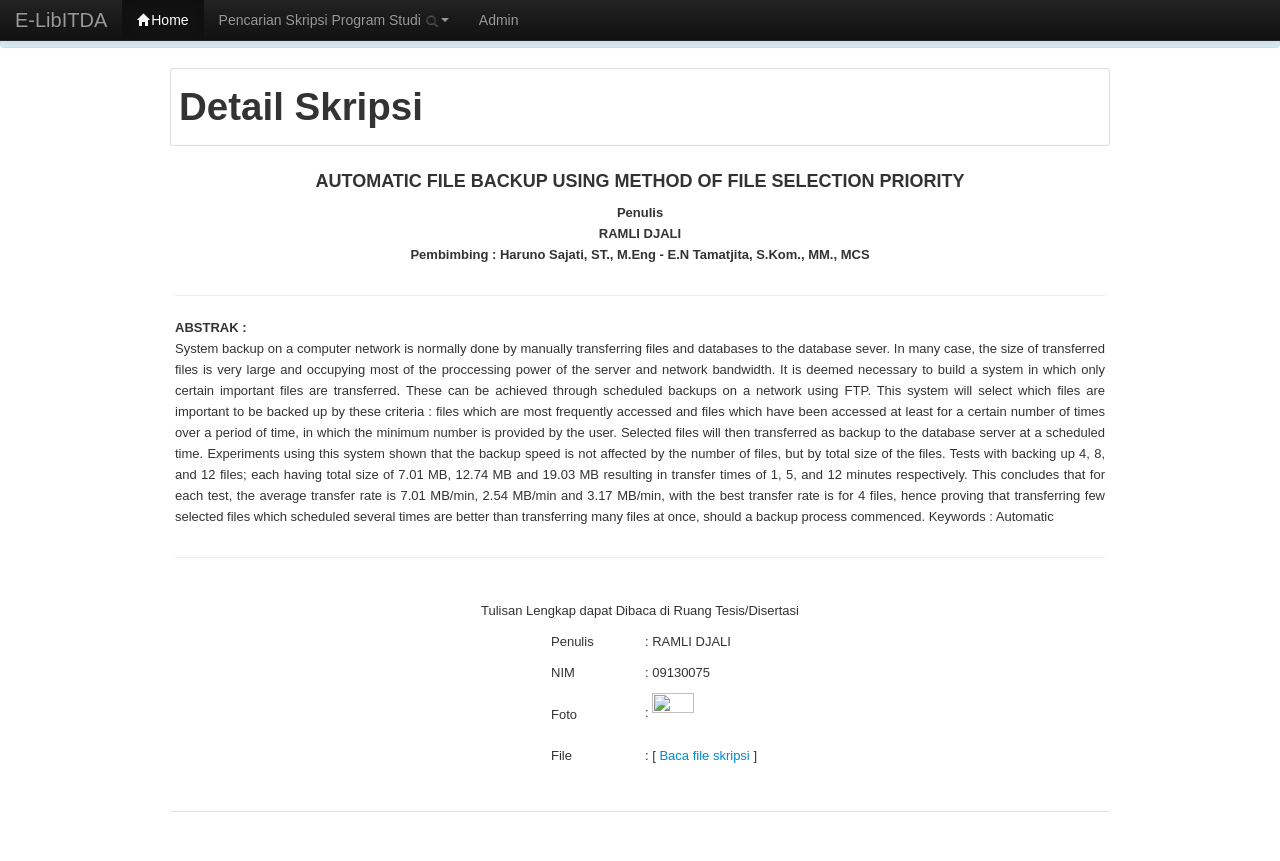Locate the bounding box of the user interface element based on this description: "Admin".

[0.362, 0.0, 0.417, 0.046]